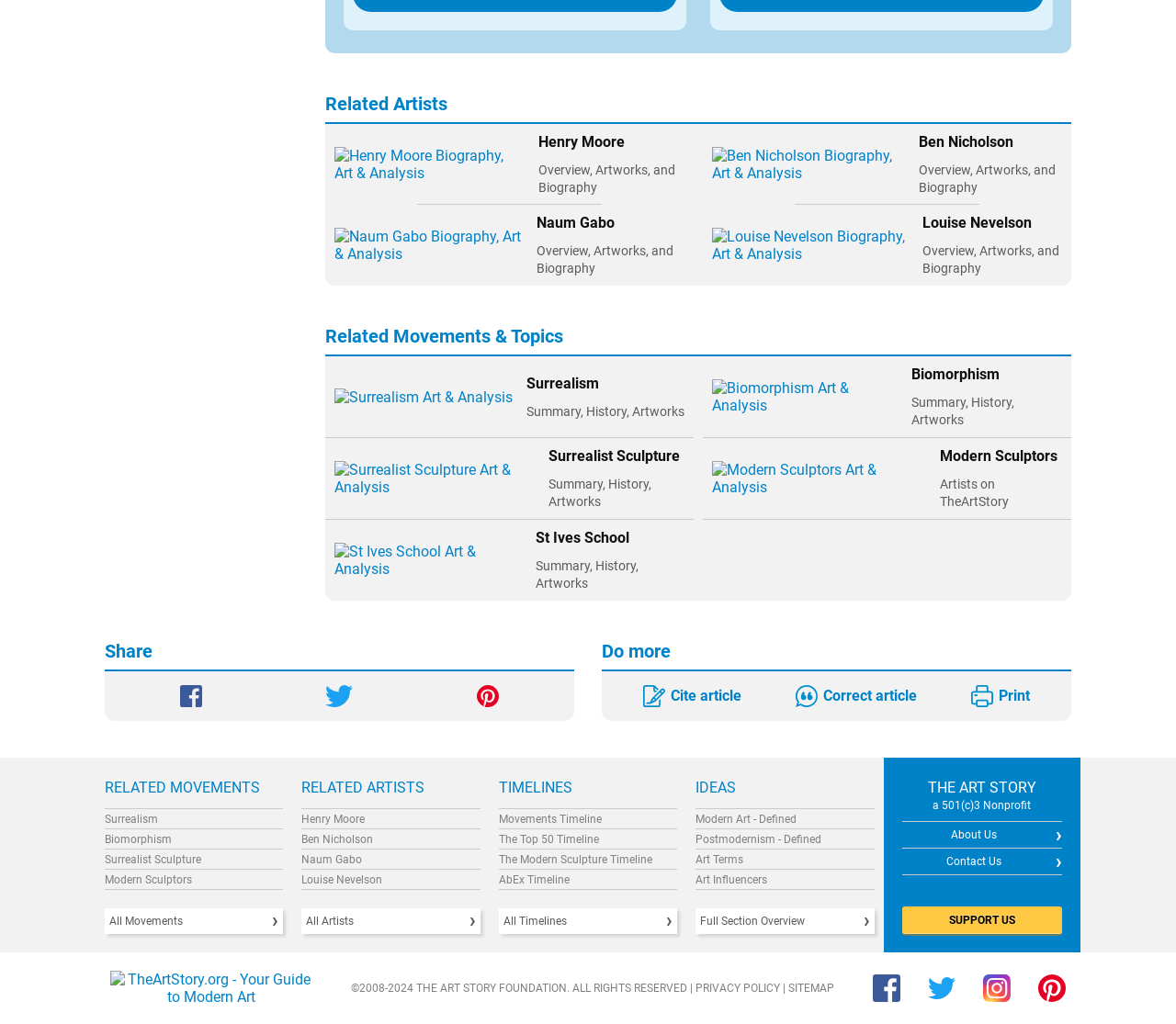What is the last timeline listed?
Please provide a single word or phrase answer based on the image.

AbEx Timeline